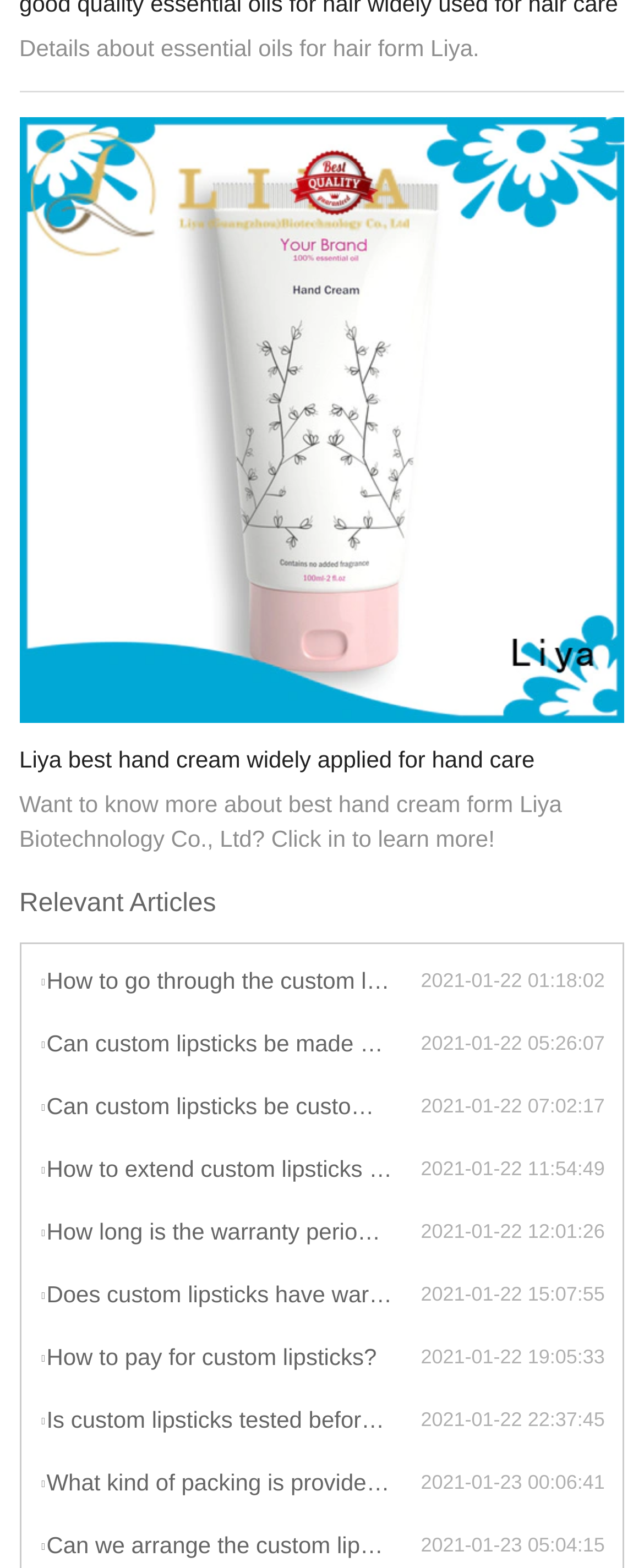How many relevant articles are listed?
Using the image, provide a detailed and thorough answer to the question.

The relevant articles section contains 12 links with questions related to custom lipsticks, each with a corresponding date and time.